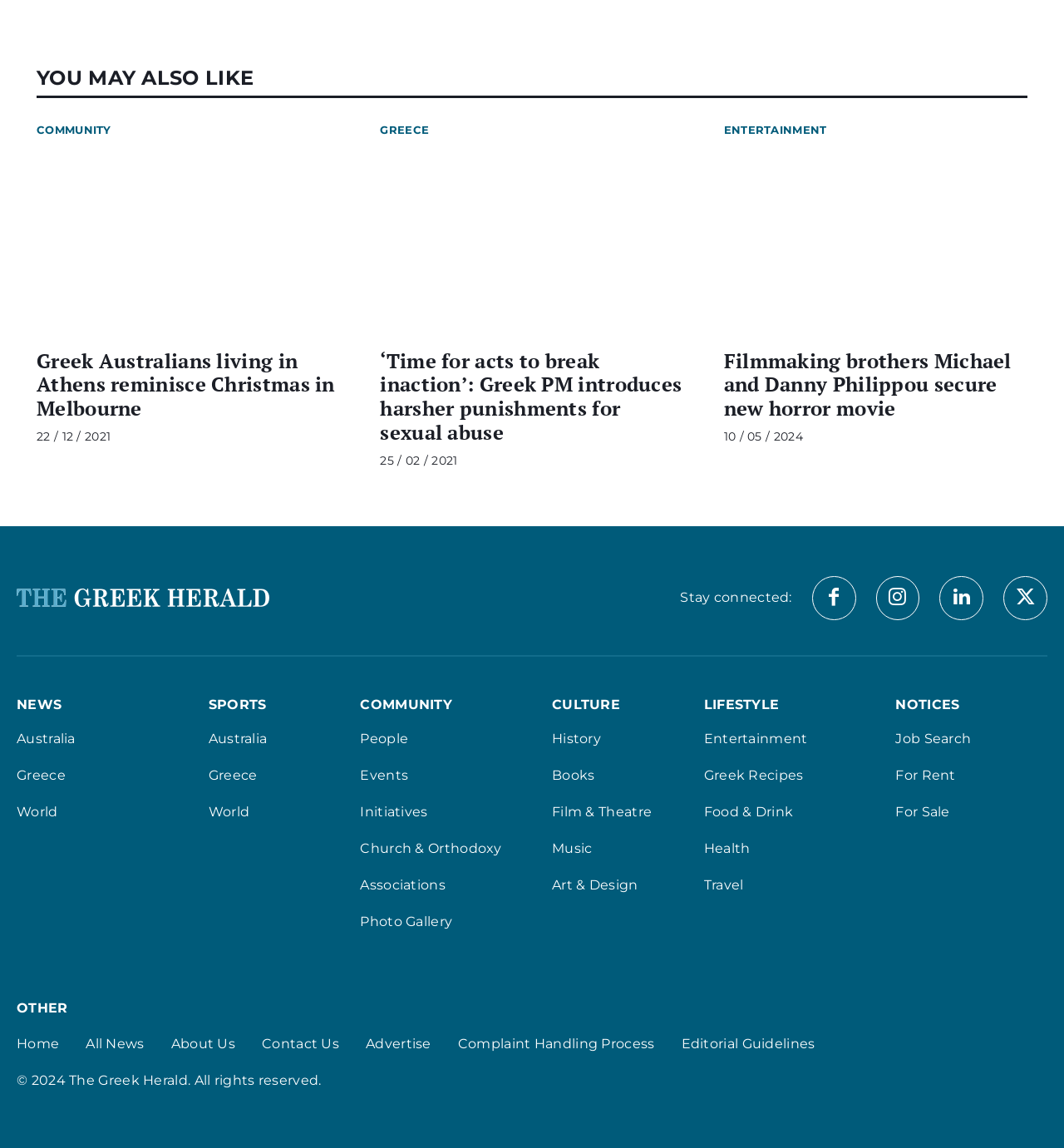What is the social media icon located at [0.763, 0.502, 0.804, 0.54]?
Using the image as a reference, answer with just one word or a short phrase.

